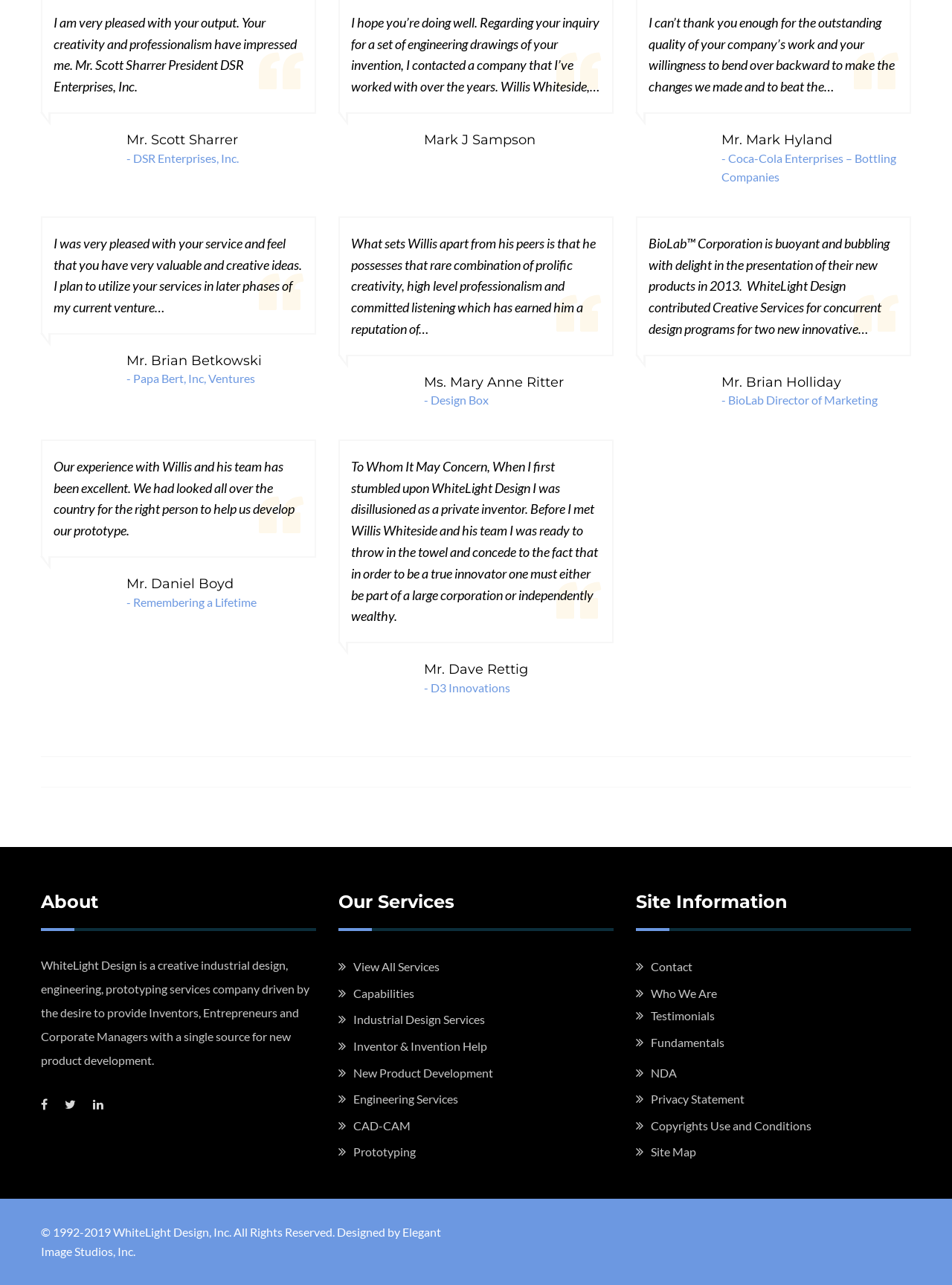Determine the bounding box coordinates for the clickable element required to fulfill the instruction: "Read about the company". Provide the coordinates as four float numbers between 0 and 1, i.e., [left, top, right, bottom].

[0.043, 0.694, 0.332, 0.725]